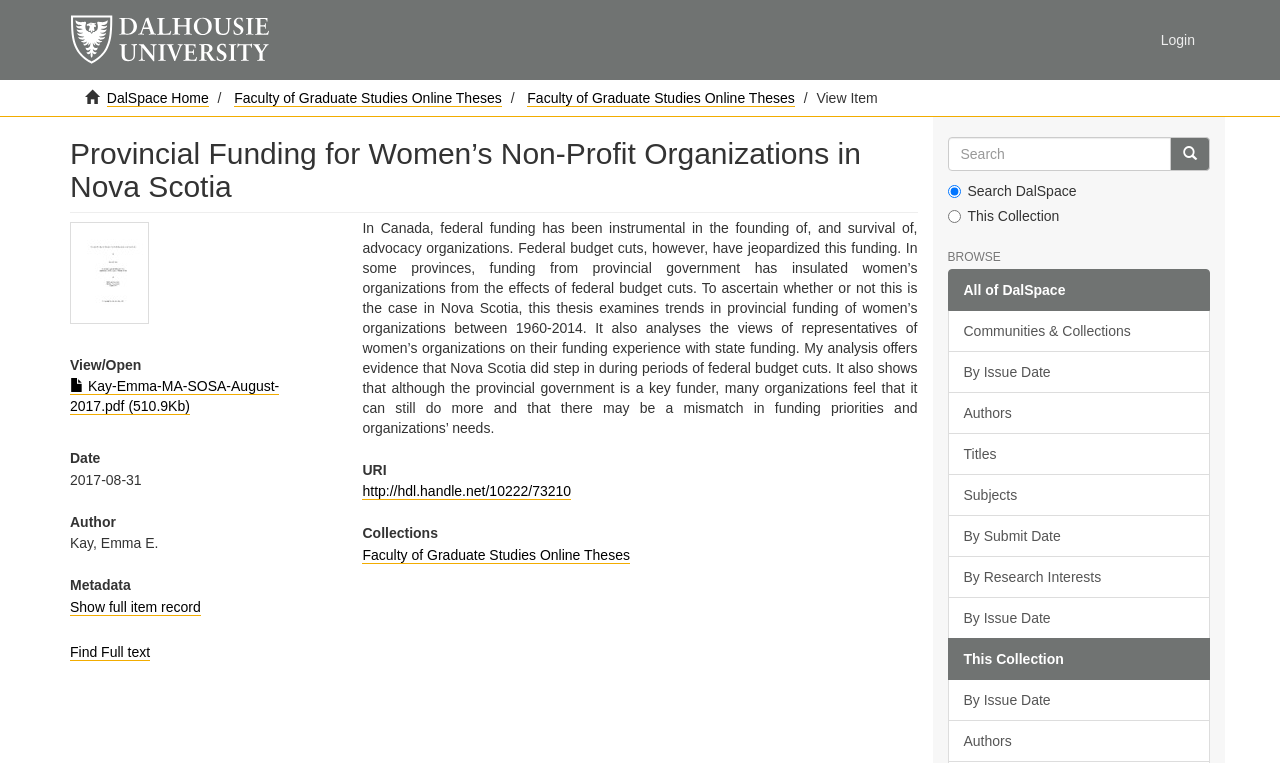What is the file size of the thesis PDF?
Look at the image and respond with a one-word or short-phrase answer.

510.9Kb